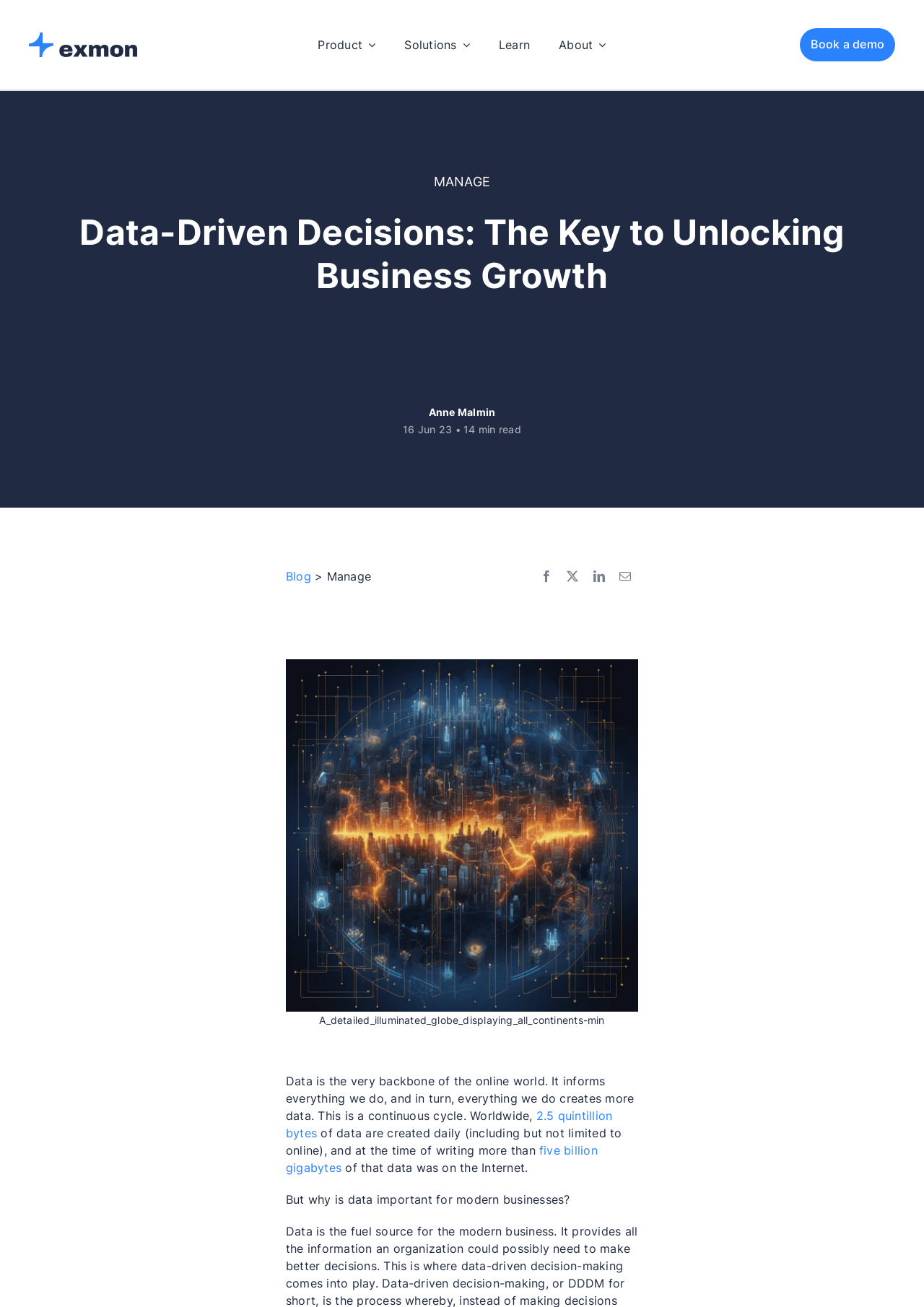Indicate the bounding box coordinates of the element that must be clicked to execute the instruction: "Learn more about 'Data Governance'". The coordinates should be given as four float numbers between 0 and 1, i.e., [left, top, right, bottom].

[0.046, 0.132, 0.196, 0.145]